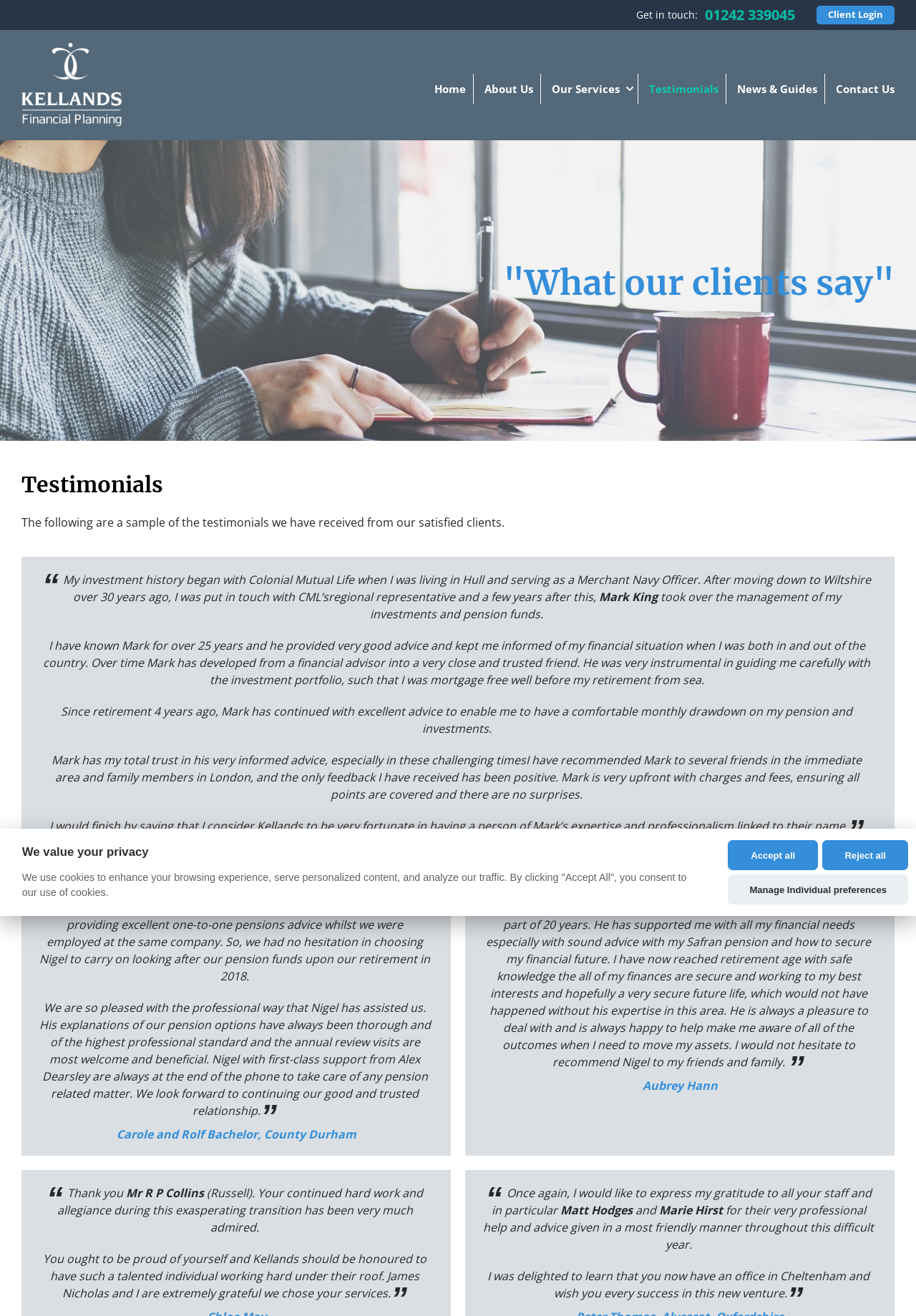Bounding box coordinates are specified in the format (top-left x, top-left y, bottom-right x, bottom-right y). All values are floating point numbers bounded between 0 and 1. Please provide the bounding box coordinate of the region this sentence describes: Testimonials

[0.697, 0.056, 0.792, 0.079]